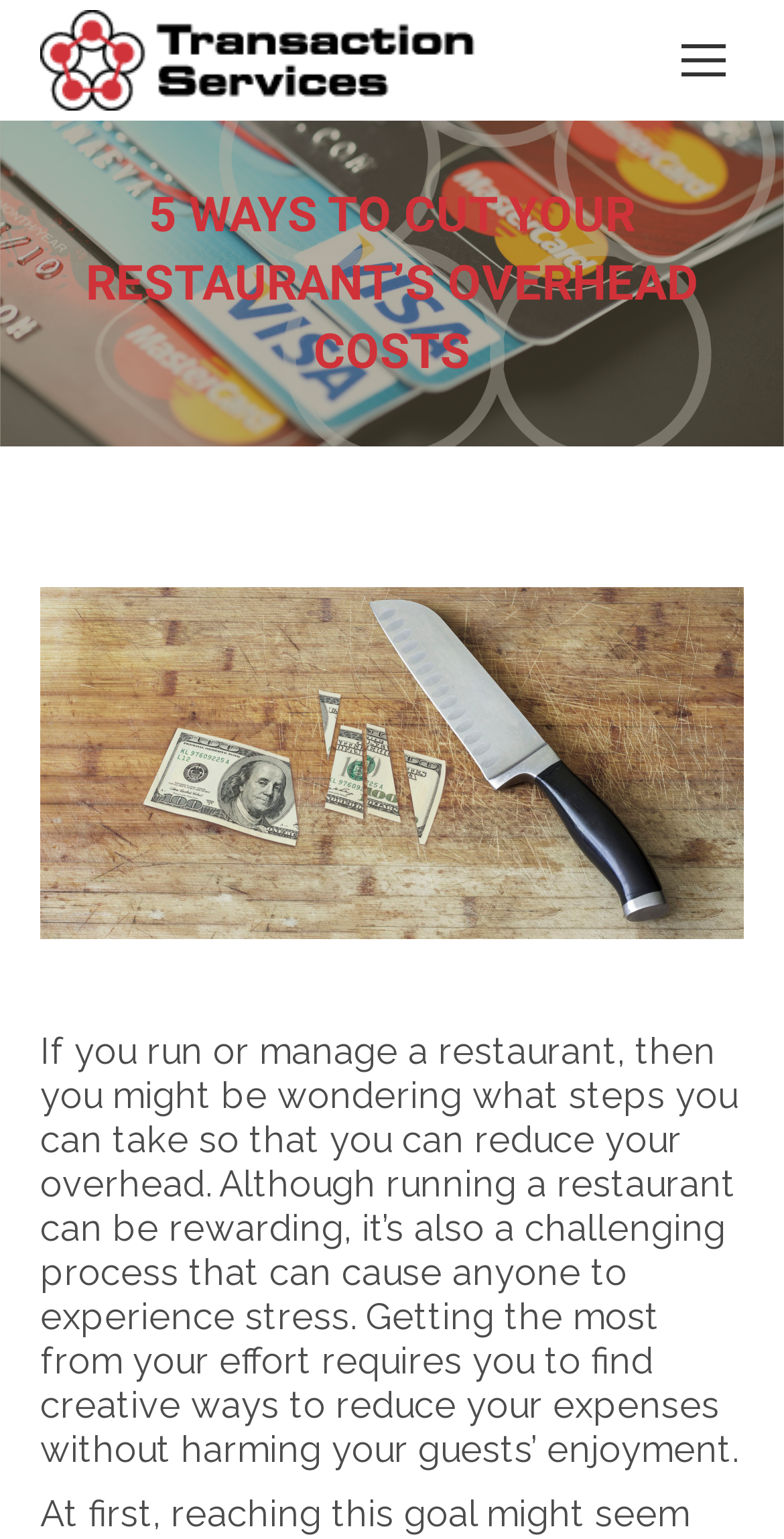Determine the bounding box for the HTML element described here: "Elsevier - Digital Commons". The coordinates should be given as [left, top, right, bottom] with each number being a float between 0 and 1.

None